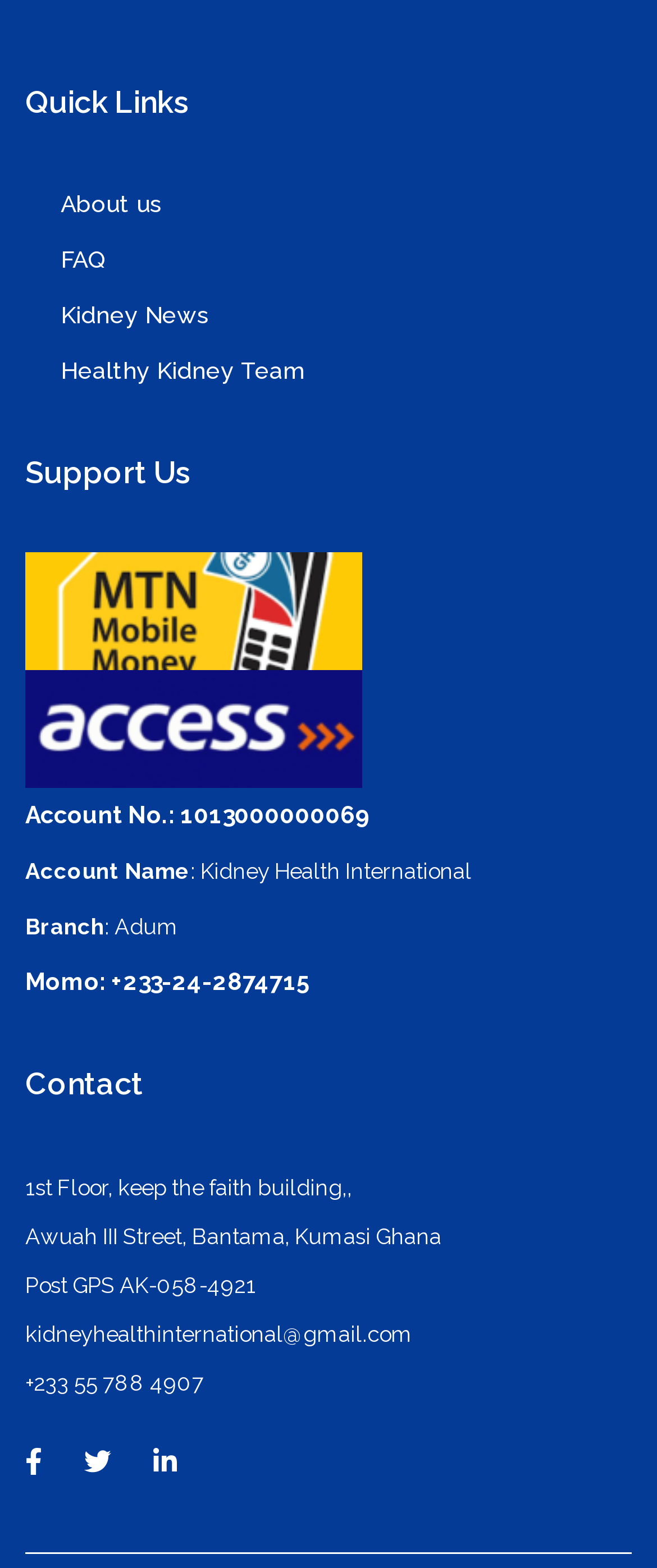Determine the bounding box coordinates of the region to click in order to accomplish the following instruction: "Visit Facebook page". Provide the coordinates as four float numbers between 0 and 1, specifically [left, top, right, bottom].

[0.006, 0.915, 0.096, 0.95]